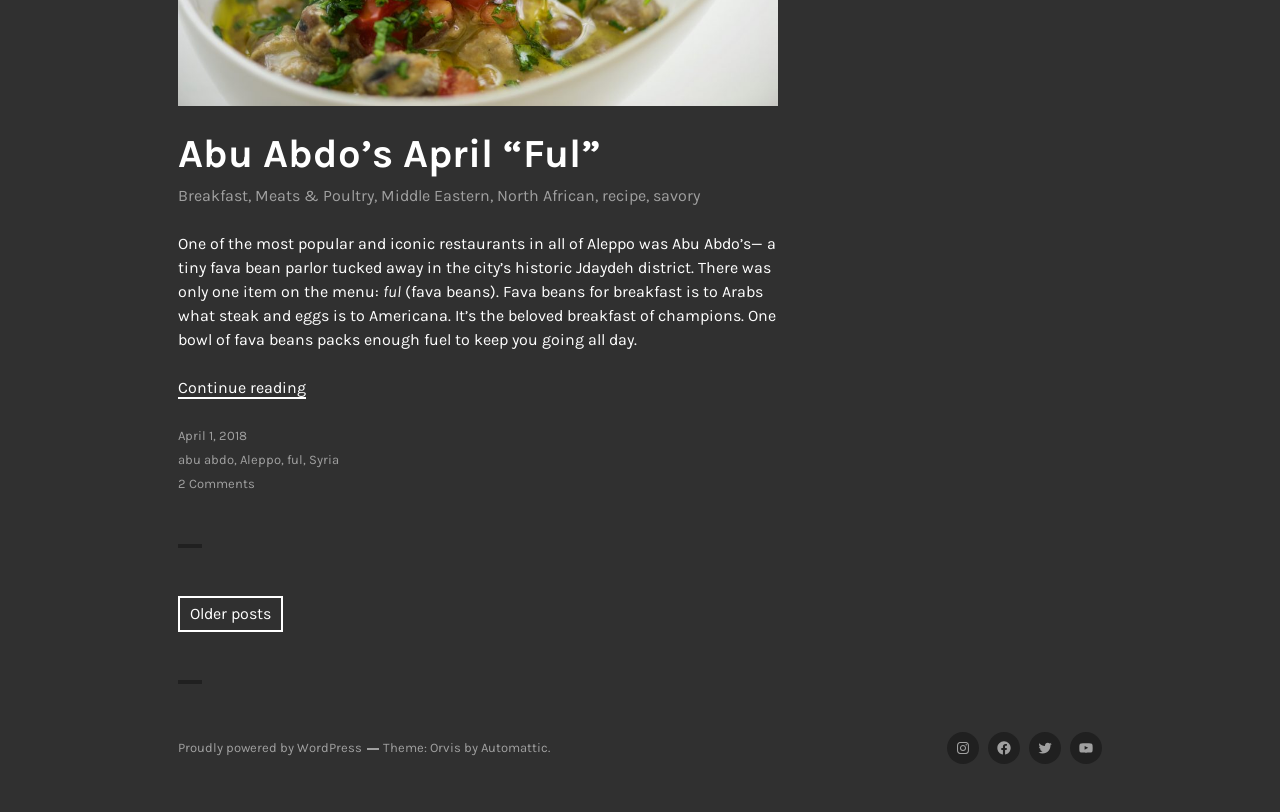Please answer the following question using a single word or phrase: 
What is the date of the post?

April 1, 2018